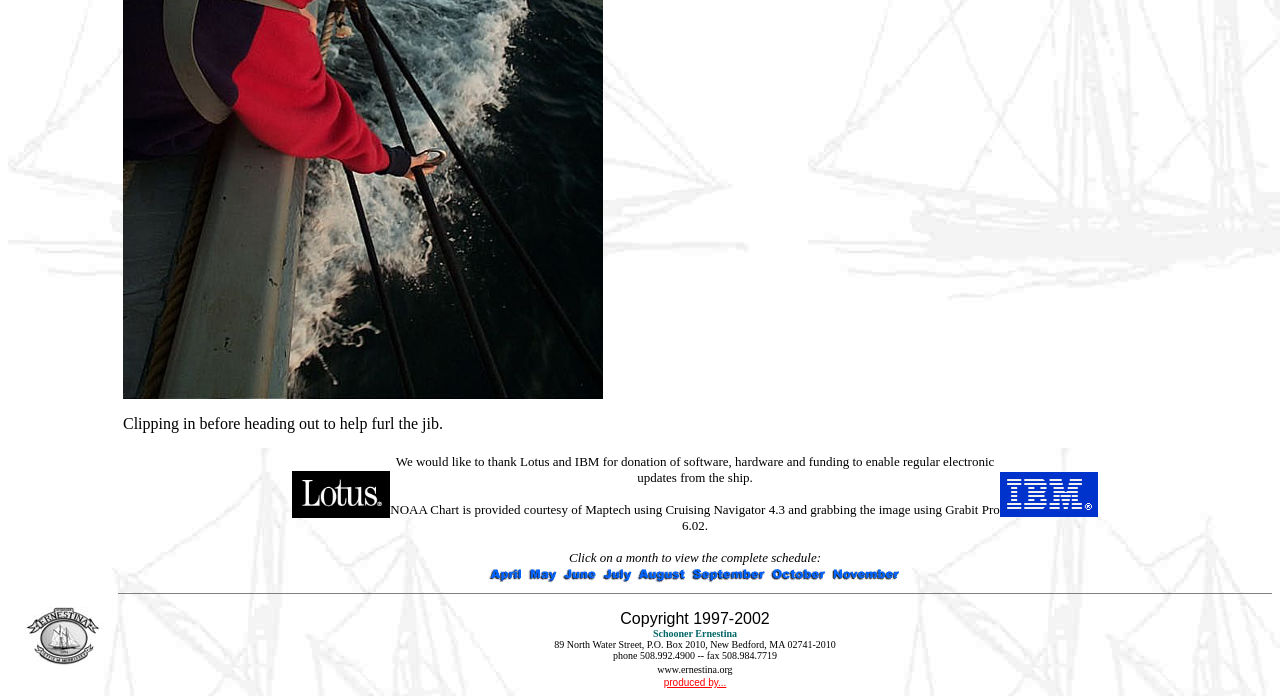What is the source of funding for the electronic updates?
Using the image, give a concise answer in the form of a single word or short phrase.

Lotus and IBM